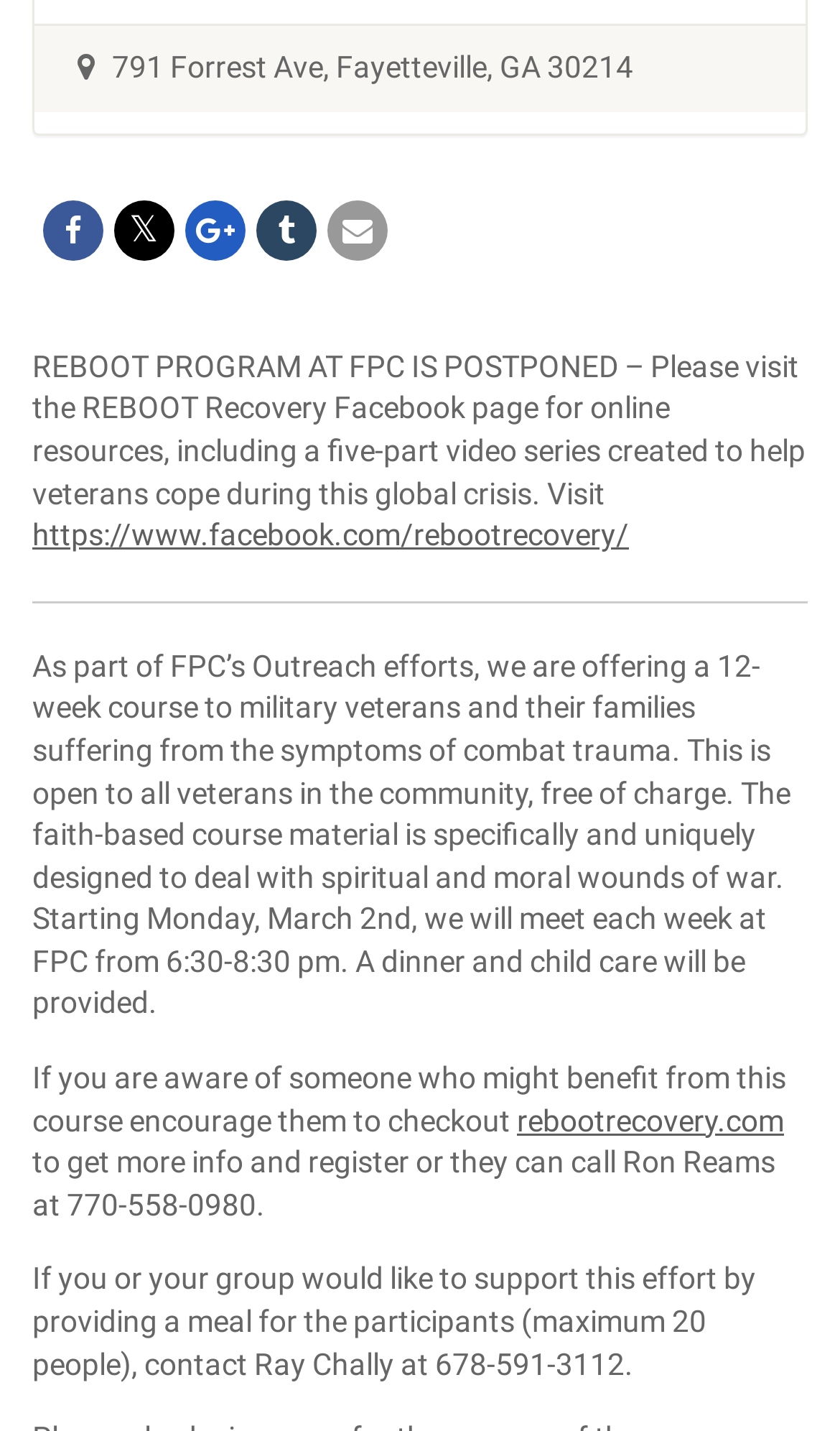Please specify the bounding box coordinates of the clickable section necessary to execute the following command: "Contact Ray Chally".

[0.038, 0.882, 0.9, 0.965]